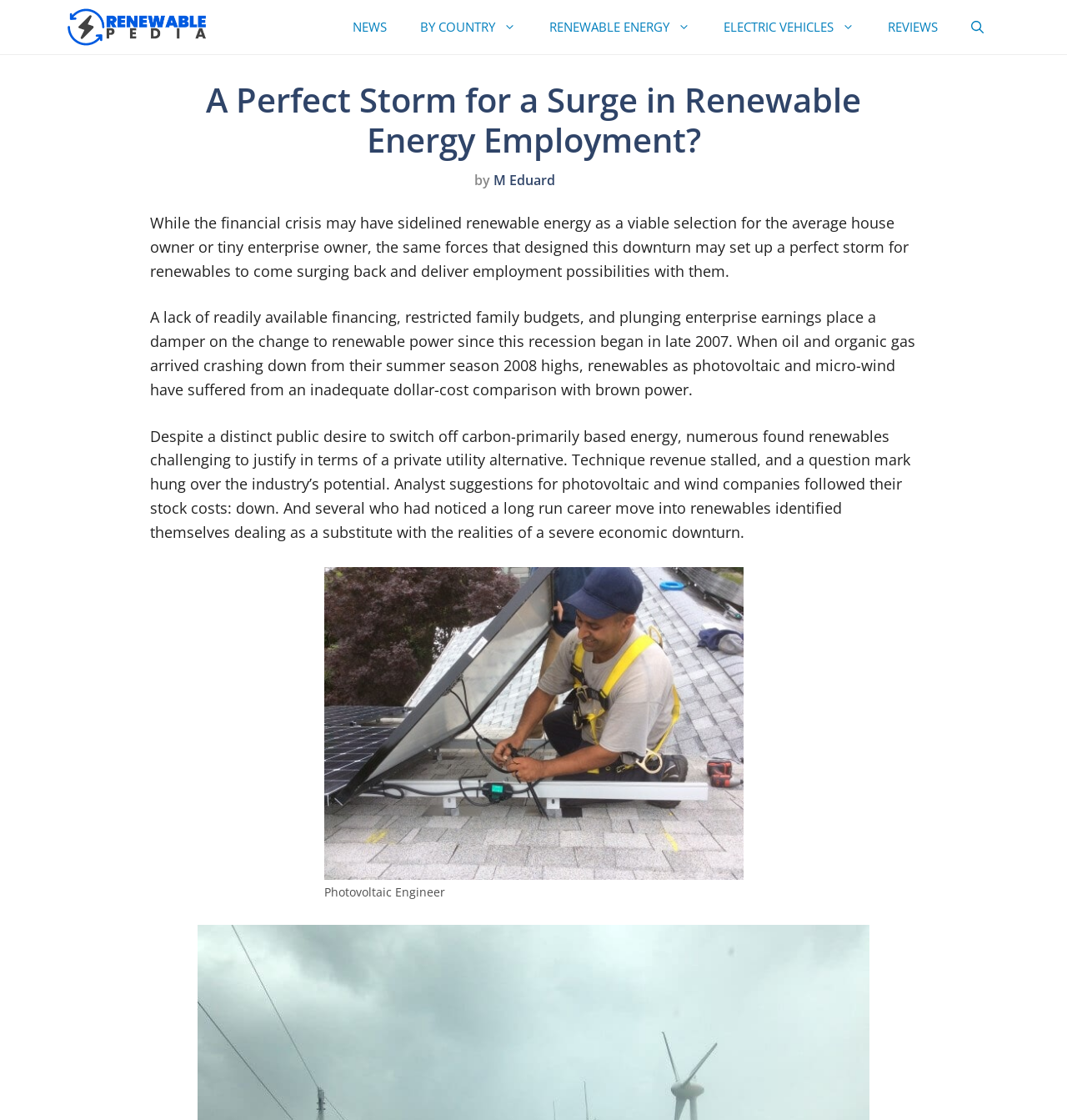What is the profession of the person in the image?
Analyze the image and provide a thorough answer to the question.

I determined the profession of the person in the image by looking at the figure caption below the image, which describes the image as a 'Photovoltaic Engineer'.